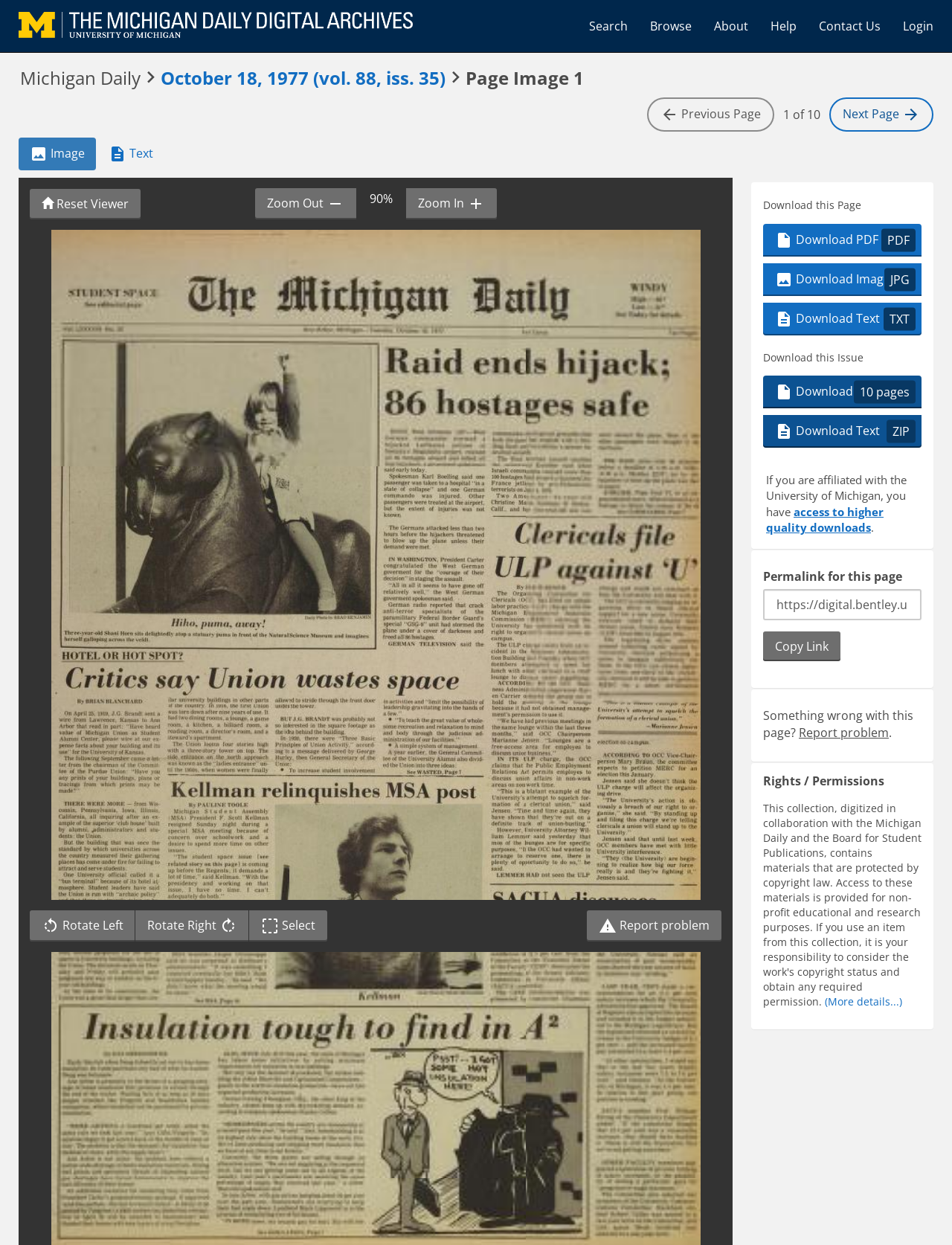Based on the image, give a detailed response to the question: What is the publication date of this issue?

I found the publication date by looking at the heading 'Michigan Daily October 18, 1977 (vol. 88, iss. 35) Page Image 1' which indicates that the publication date is October 18, 1977.